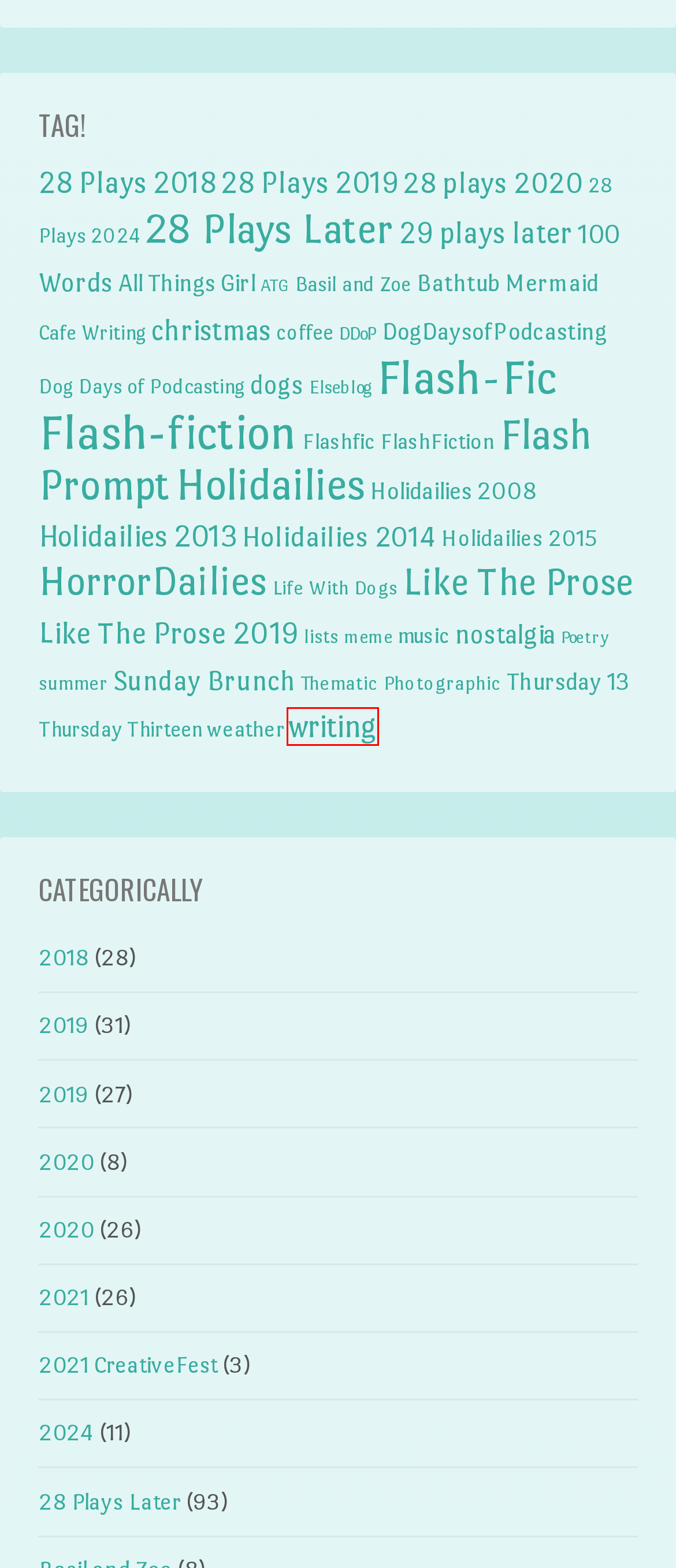You have a screenshot of a webpage with a red bounding box highlighting a UI element. Your task is to select the best webpage description that corresponds to the new webpage after clicking the element. Here are the descriptions:
A. 28 Plays 2018 | MissMeliss.com
B. 100 Words | MissMeliss.com
C. Flash-fiction | MissMeliss.com
D. Poetry | MissMeliss.com
E. lists | MissMeliss.com
F. writing | MissMeliss.com
G. 28 Plays 2019 | MissMeliss.com
H. DogDaysofPodcasting | MissMeliss.com

F